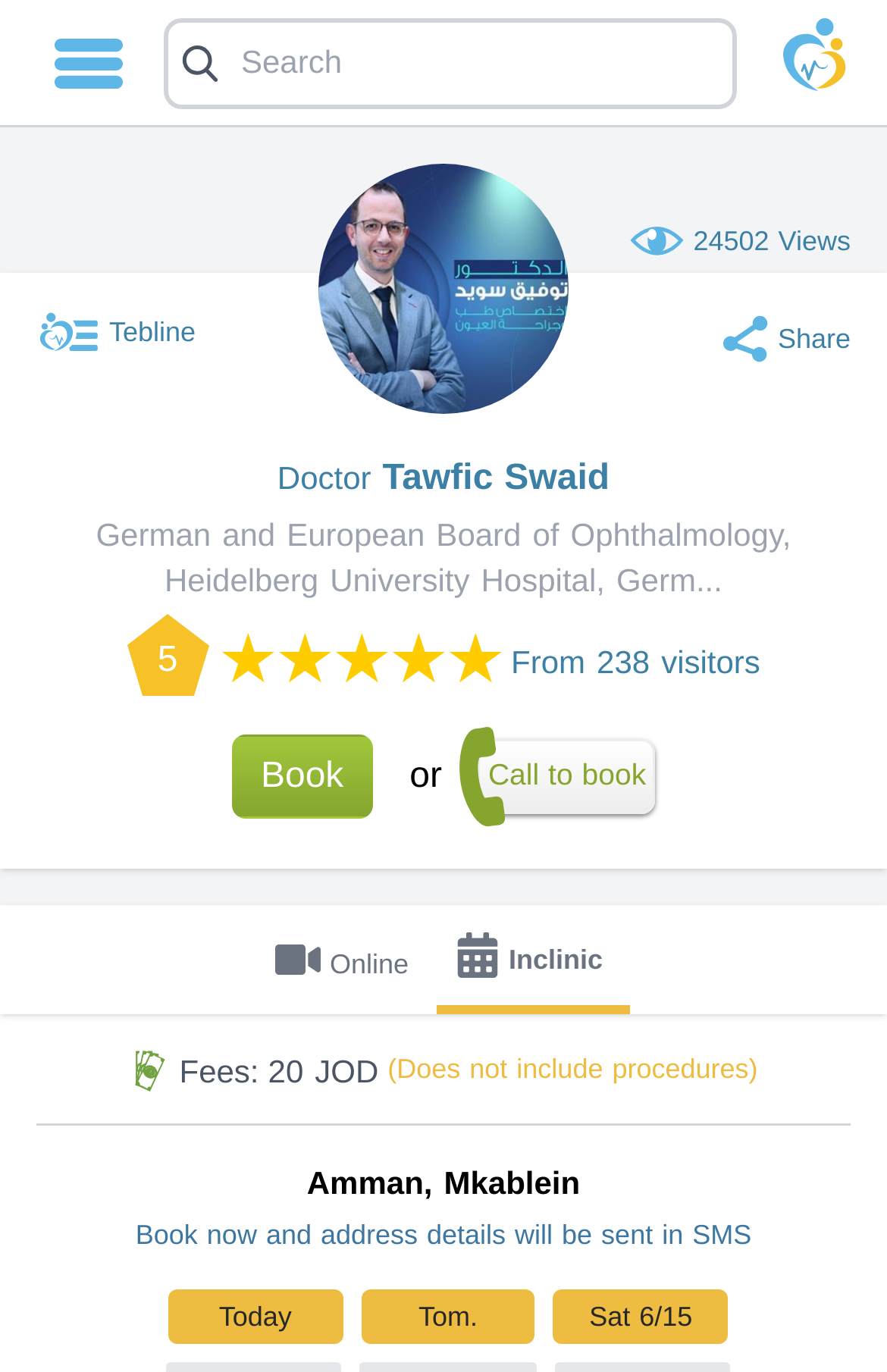Locate the bounding box coordinates of the clickable area needed to fulfill the instruction: "Book an appointment".

[0.261, 0.535, 0.421, 0.596]